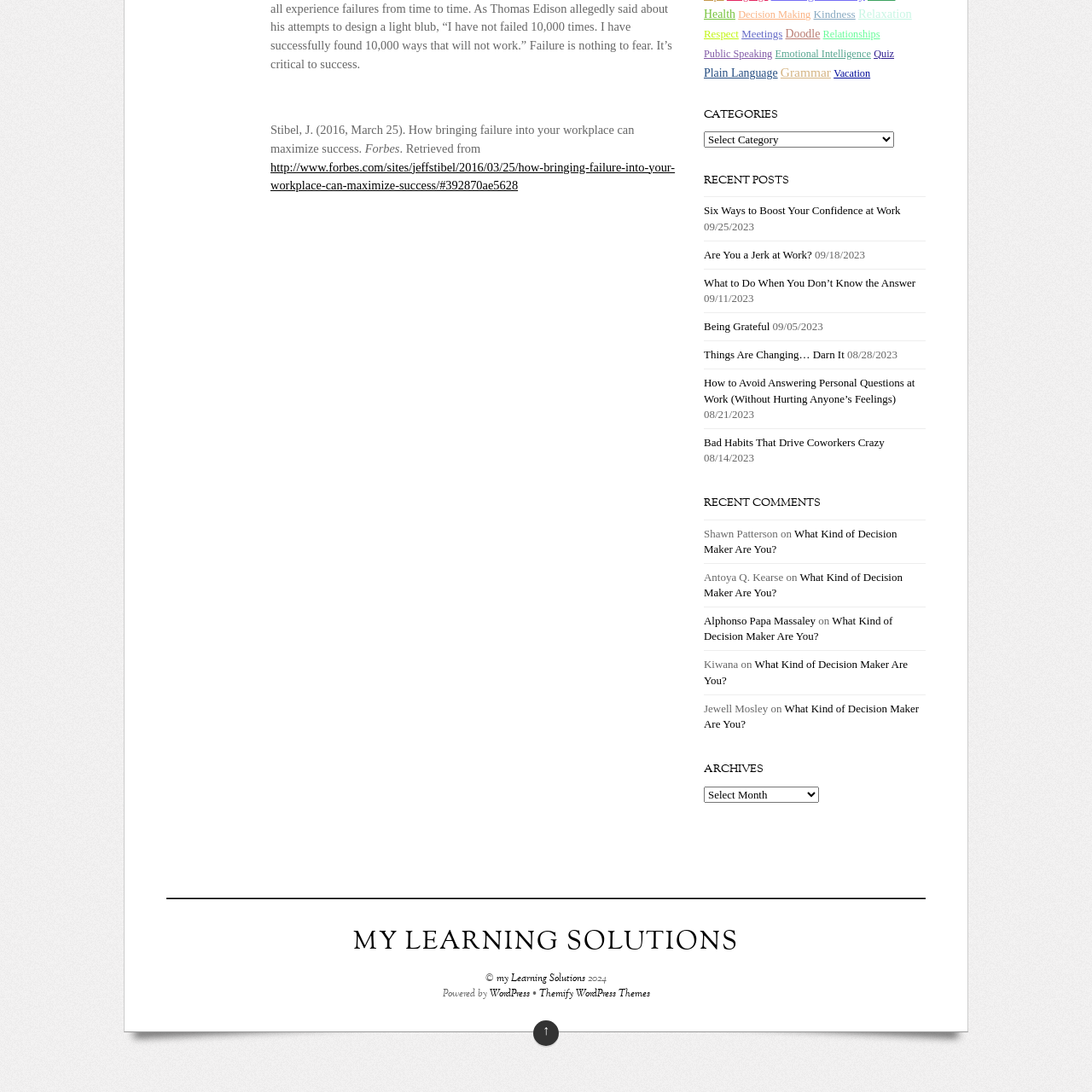Generate an elaborate caption for the image highlighted within the red boundary.

The image titled "Confident_Guy" features a character designed to embody confidence and positivity in a professional setting. It visually represents concepts related to self-assurance and effective workplace demeanor, aligning with the article "Six Ways to Boost Your Confidence at Work." This article, authored by J. Stibel and published on March 25, 2016, in Forbes, discusses strategies employees can implement to enhance their confidence and overall success in the workplace. The character's pose and expression are intended to inspire viewers to embrace their inner strength and improve their professional interactions.